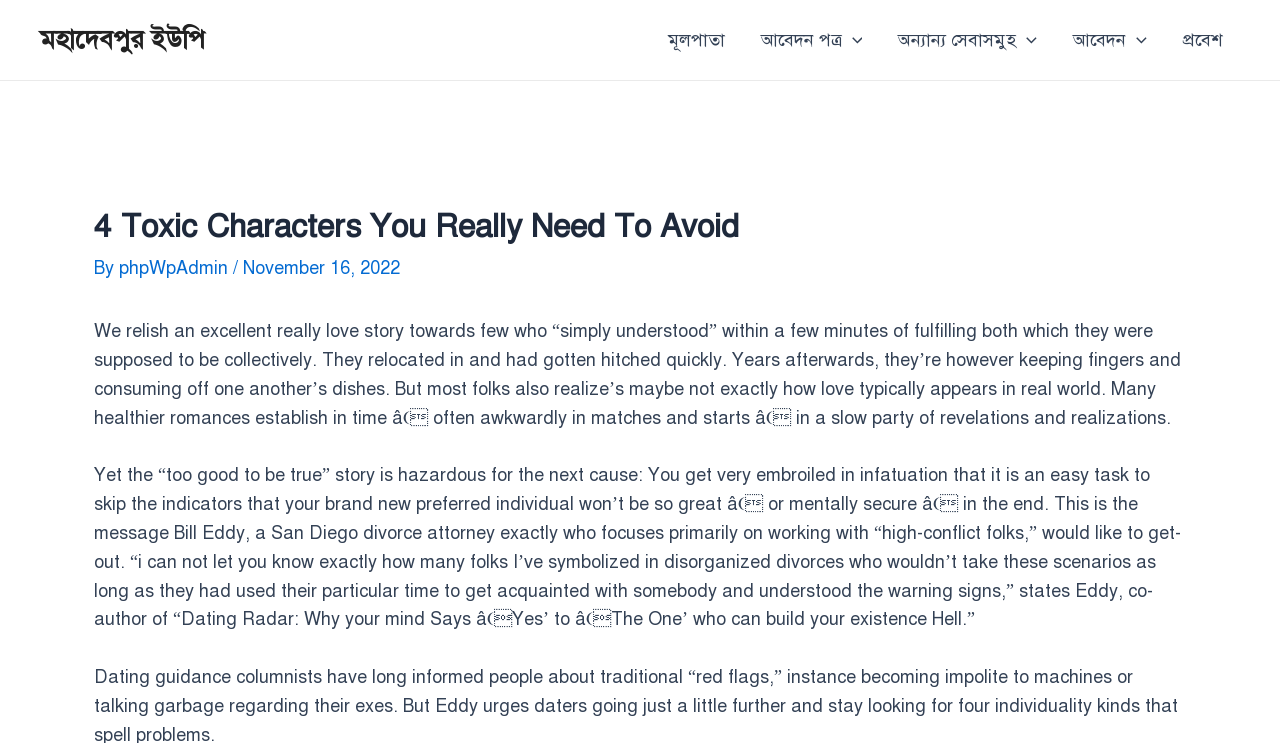Please determine the bounding box coordinates of the element to click in order to execute the following instruction: "Click on the 'মূলপাতা' link". The coordinates should be four float numbers between 0 and 1, specified as [left, top, right, bottom].

[0.508, 0.0, 0.58, 0.108]